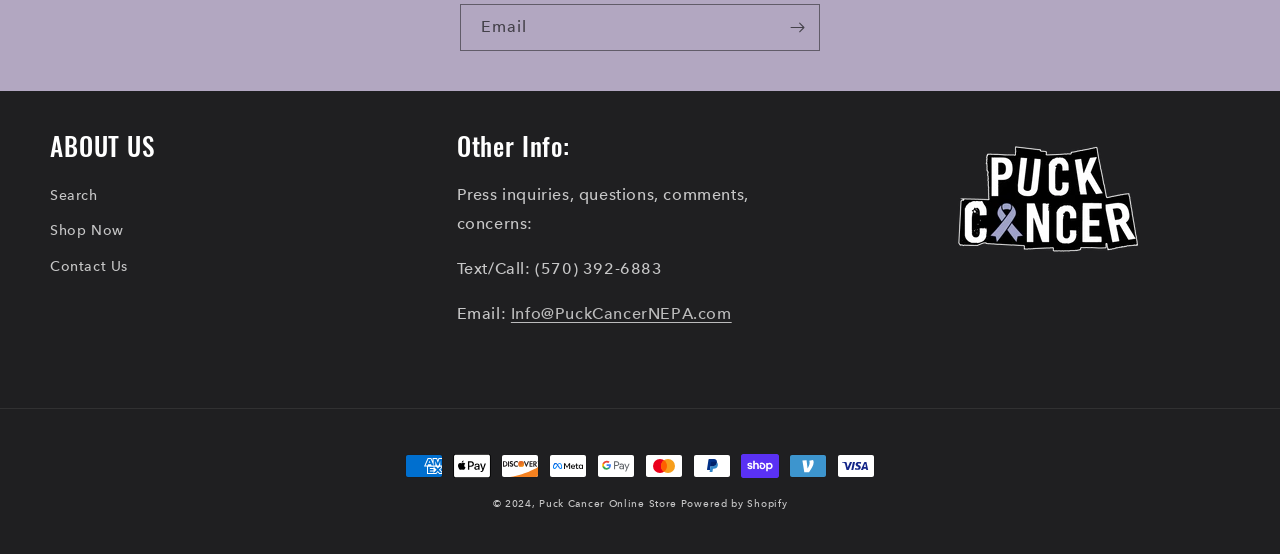Select the bounding box coordinates of the element I need to click to carry out the following instruction: "Search the website".

[0.039, 0.331, 0.076, 0.385]